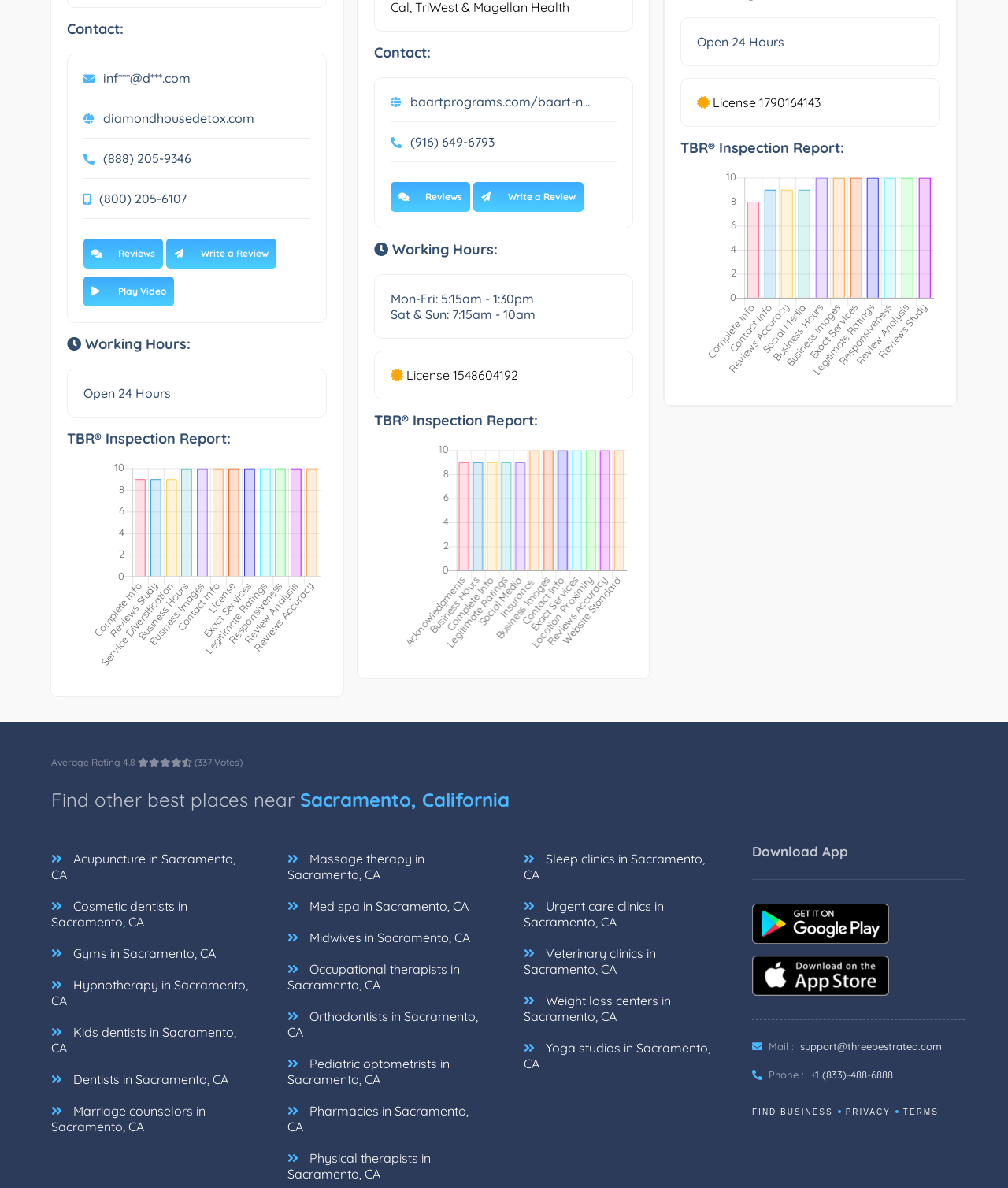Could you locate the bounding box coordinates for the section that should be clicked to accomplish this task: "Write a Review".

[0.165, 0.201, 0.274, 0.226]